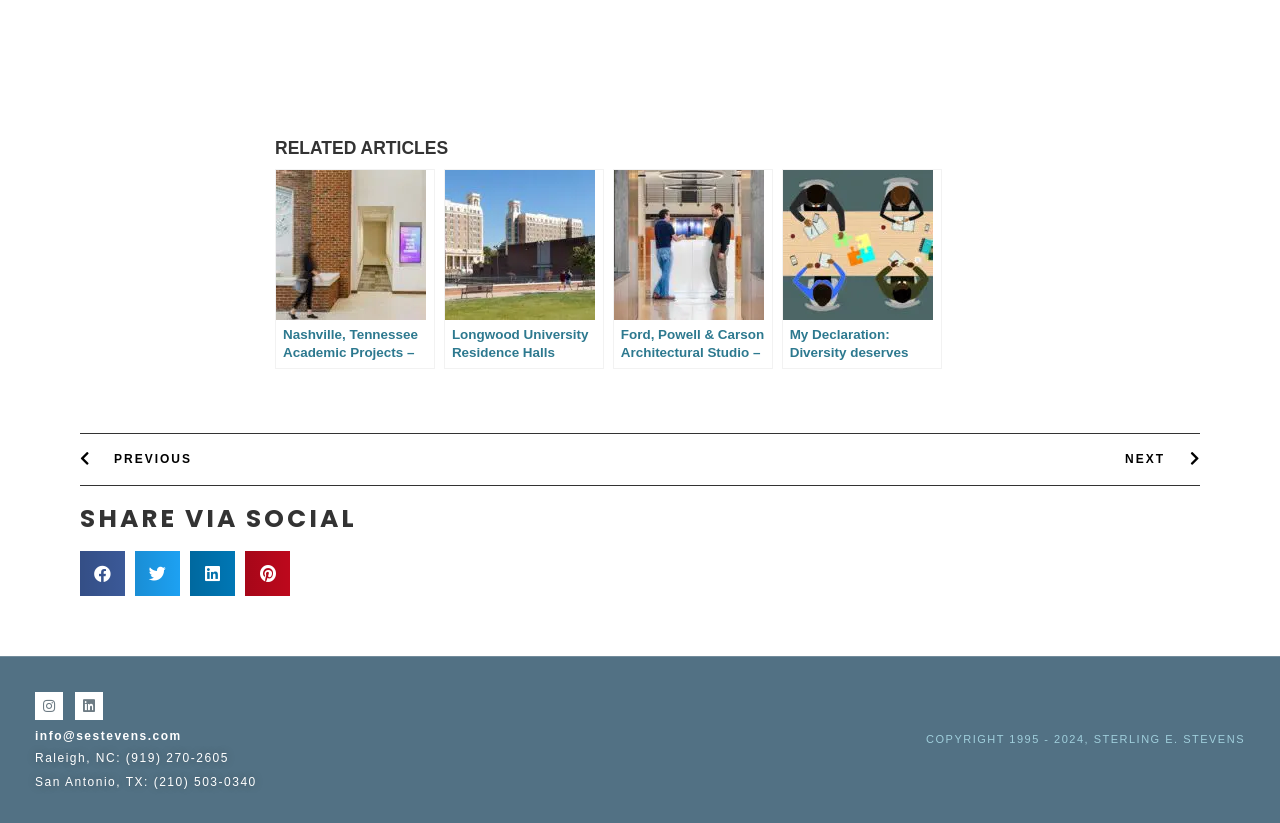Provide your answer to the question using just one word or phrase: What is the text of the first link?

Nashville, Tennessee Academic Projects